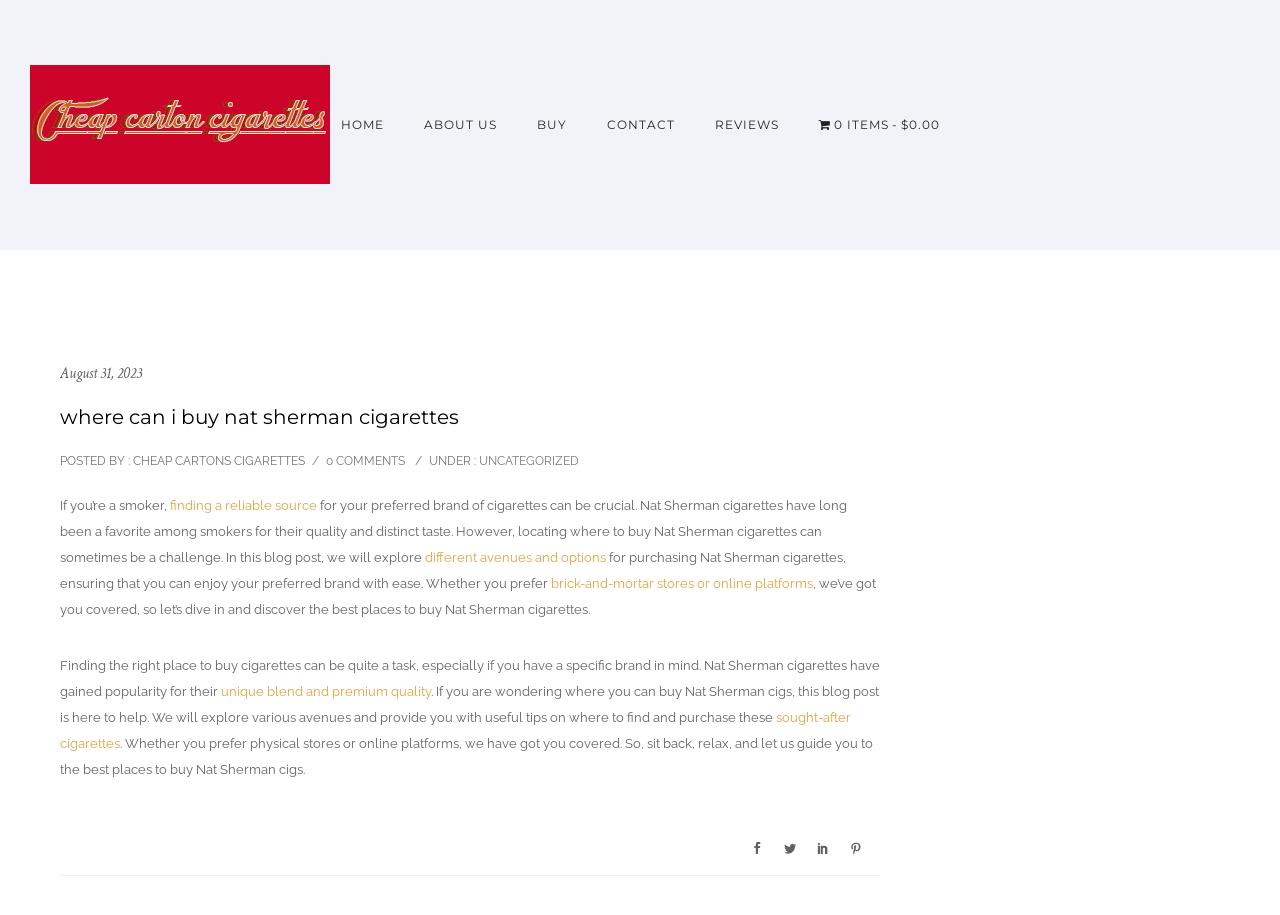What is the navigation menu of this webpage? Analyze the screenshot and reply with just one word or a short phrase.

HOME, ABOUT US, BUY, CONTACT, REVIEWS